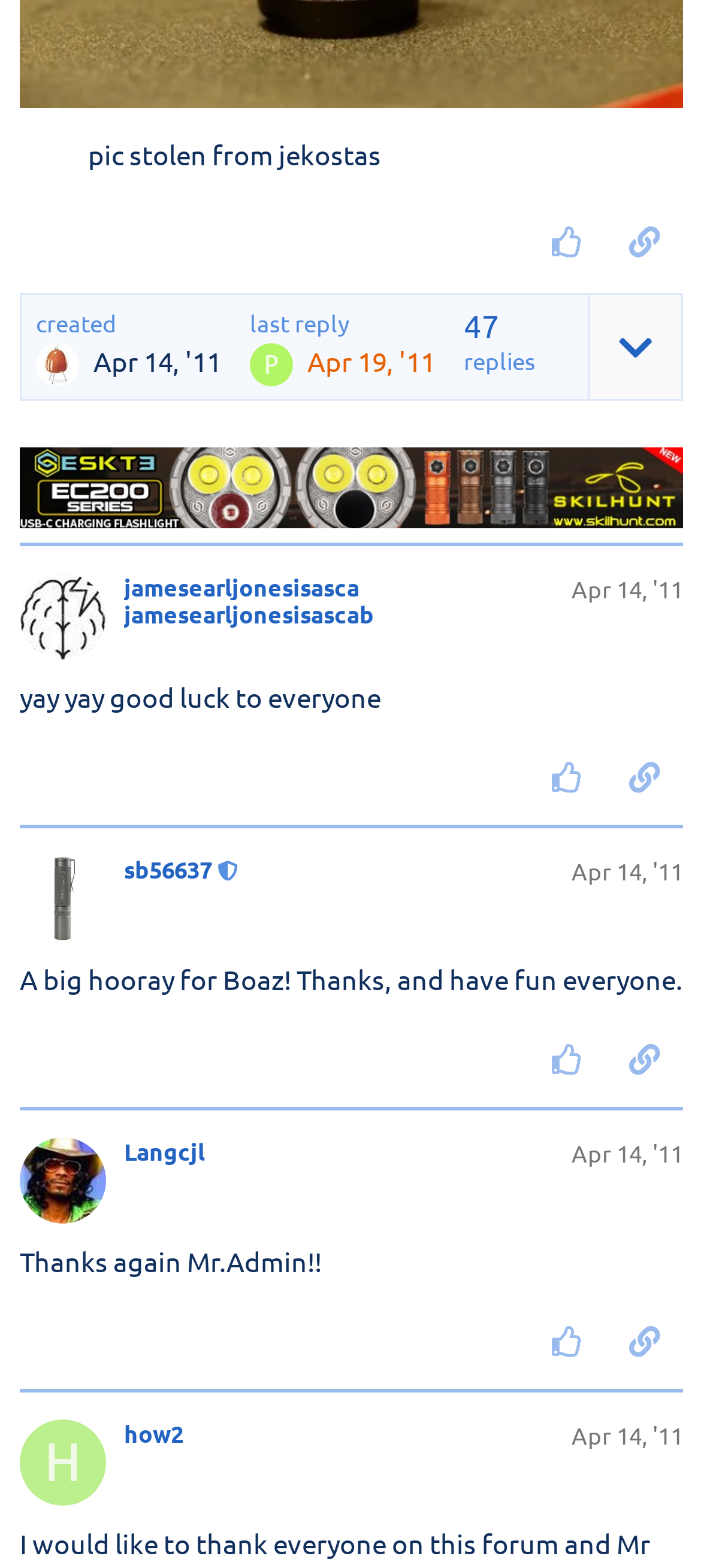Given the description of the UI element: "parent_node: pic stolen from jekostas", predict the bounding box coordinates in the form of [left, top, right, bottom], with each value being a float between 0 and 1.

[0.551, 0.087, 0.6, 0.109]